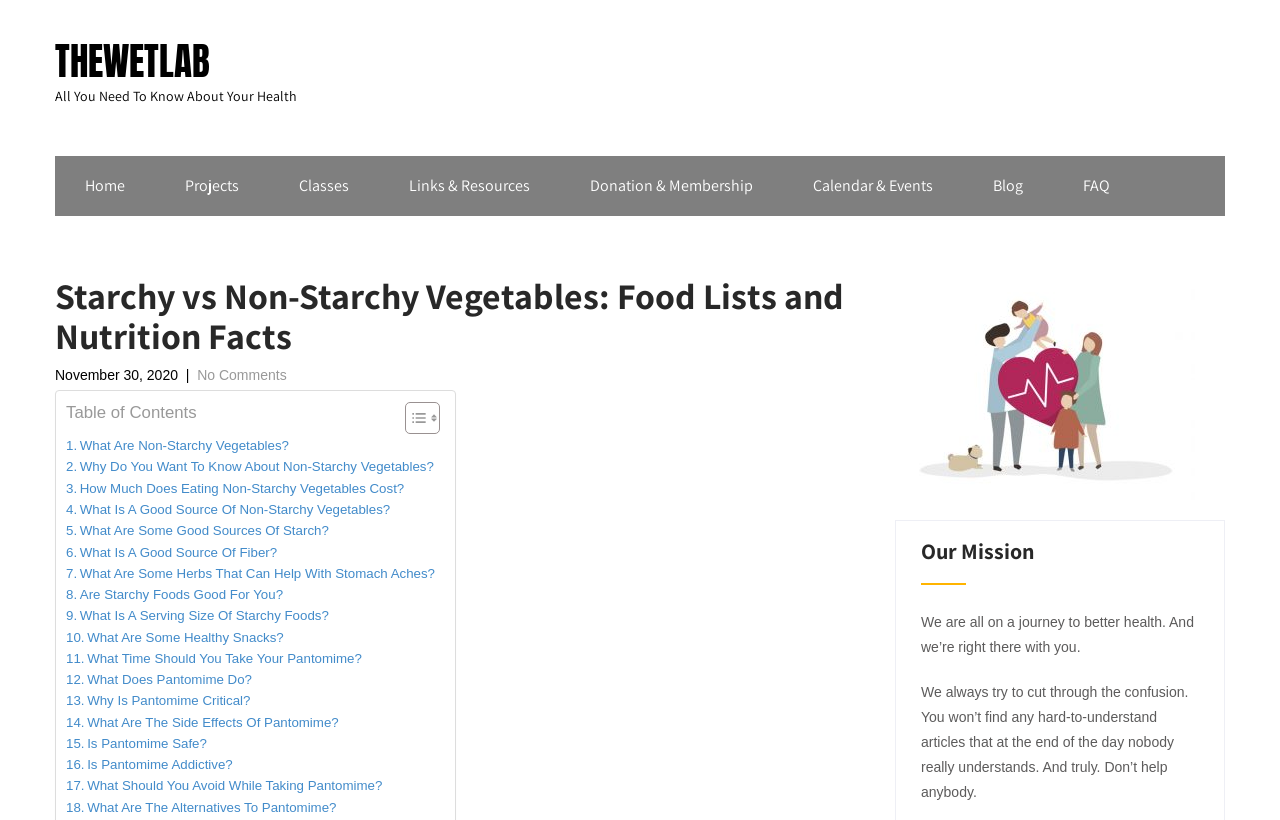Please identify the bounding box coordinates of the clickable area that will fulfill the following instruction: "Contact via email". The coordinates should be in the format of four float numbers between 0 and 1, i.e., [left, top, right, bottom].

None